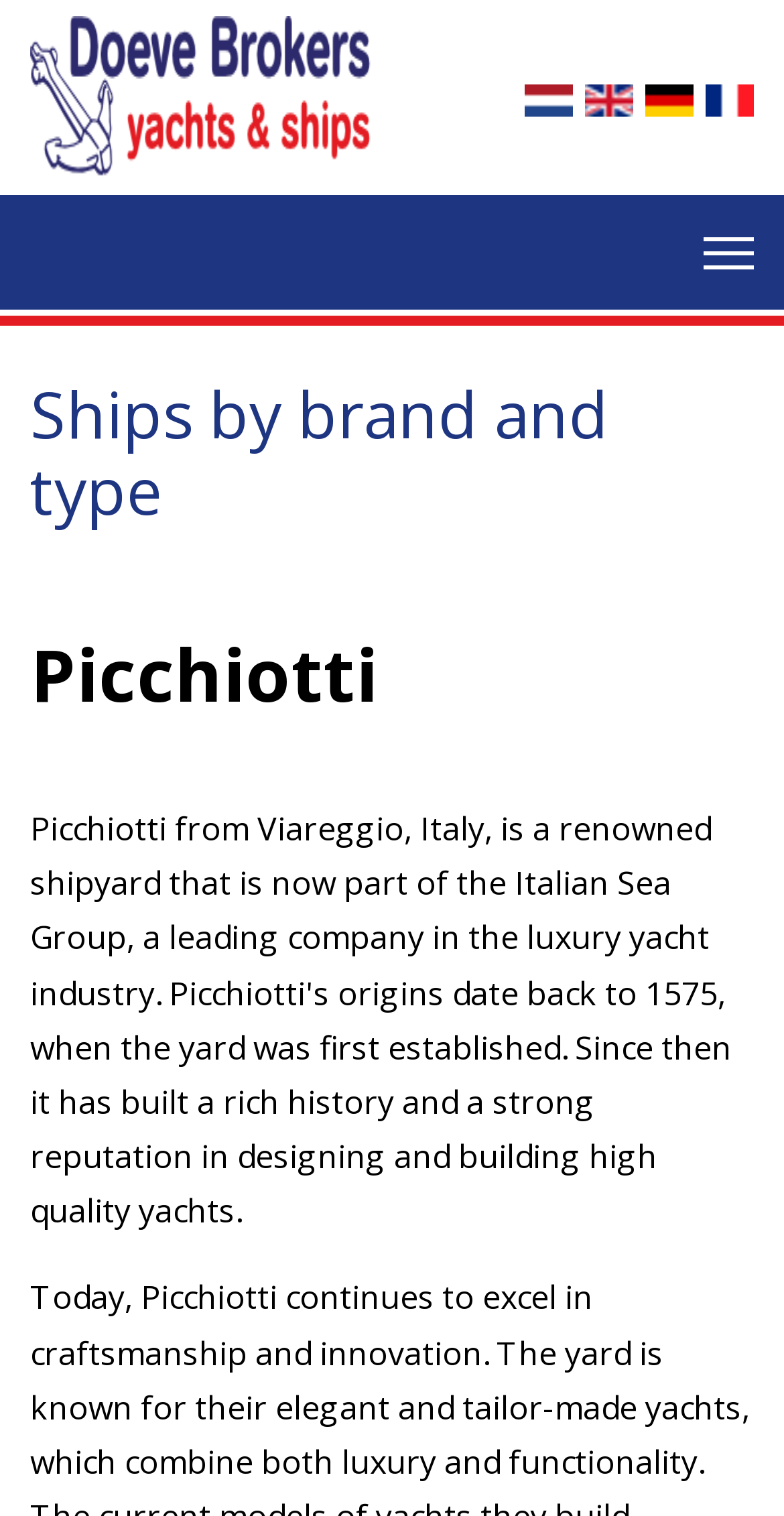Highlight the bounding box of the UI element that corresponds to this description: "aria-label="Menu"".

[0.897, 0.129, 0.962, 0.195]